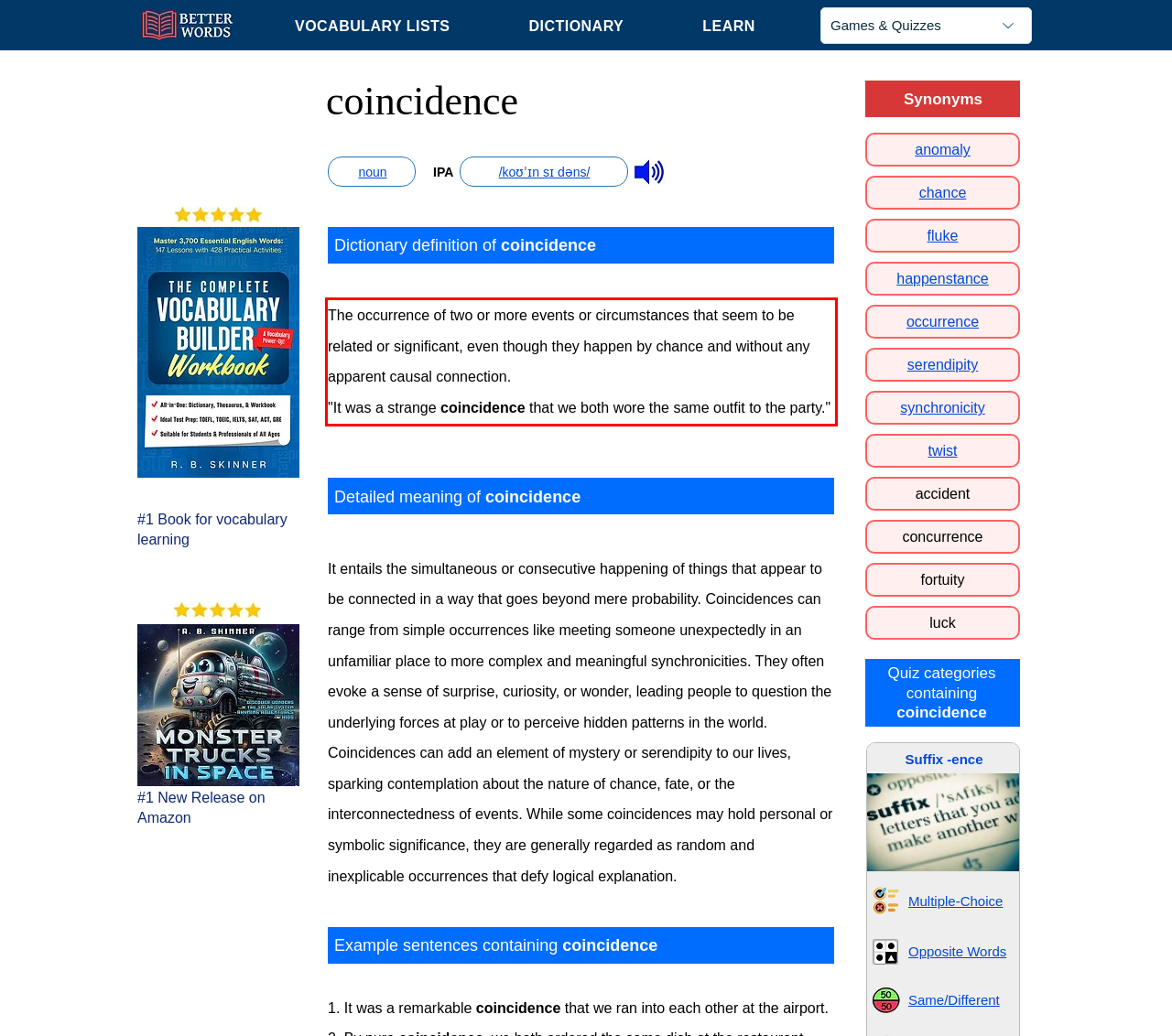You are given a screenshot with a red rectangle. Identify and extract the text within this red bounding box using OCR.

The occurrence of two or more events or circumstances that seem to be related or significant, even though they happen by chance and without any apparent causal connection. "It was a strange coincidence that we both wore the same outfit to the party."